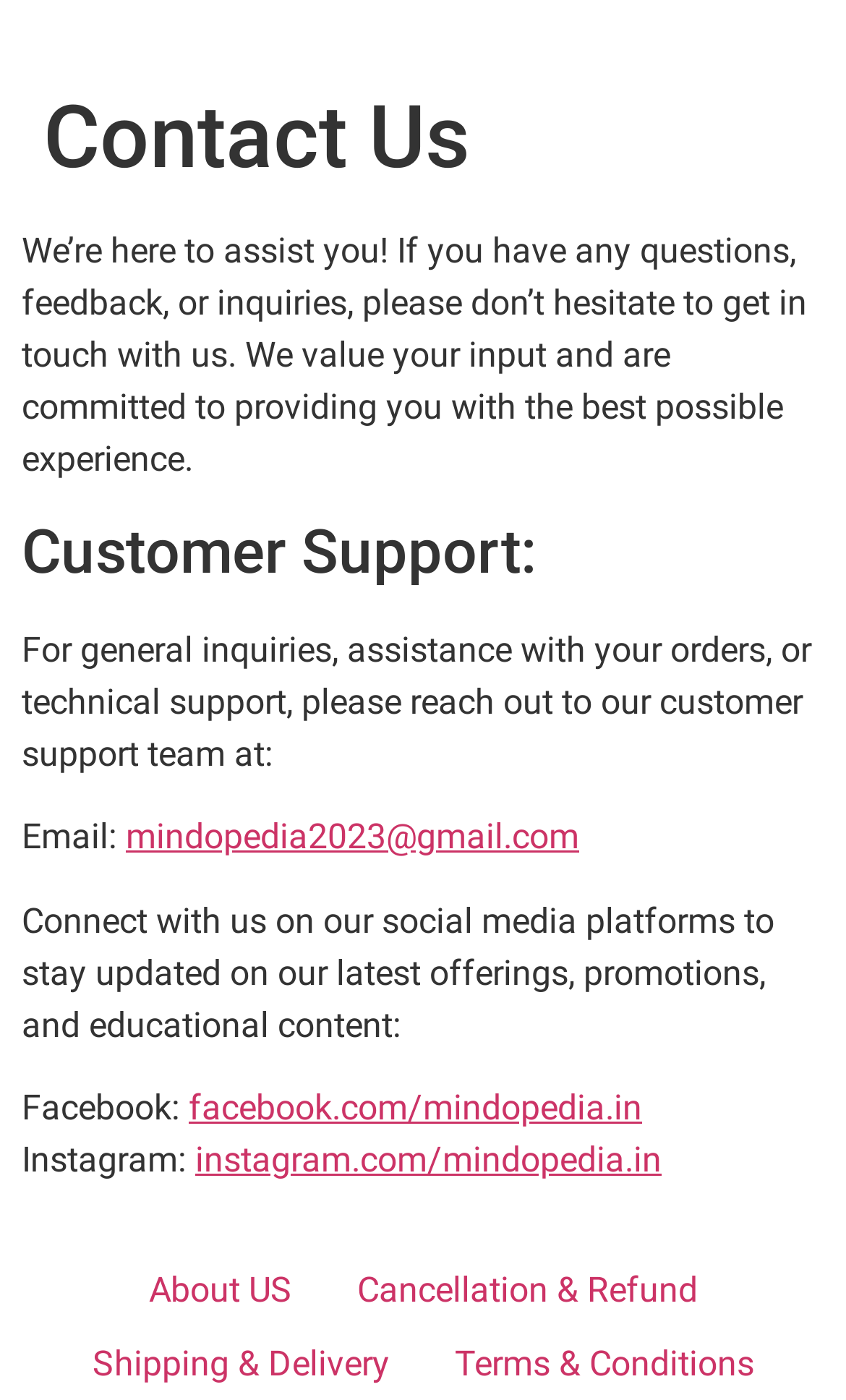Respond with a single word or short phrase to the following question: 
What is the email address for general inquiries?

mindopedia2023@gmail.com